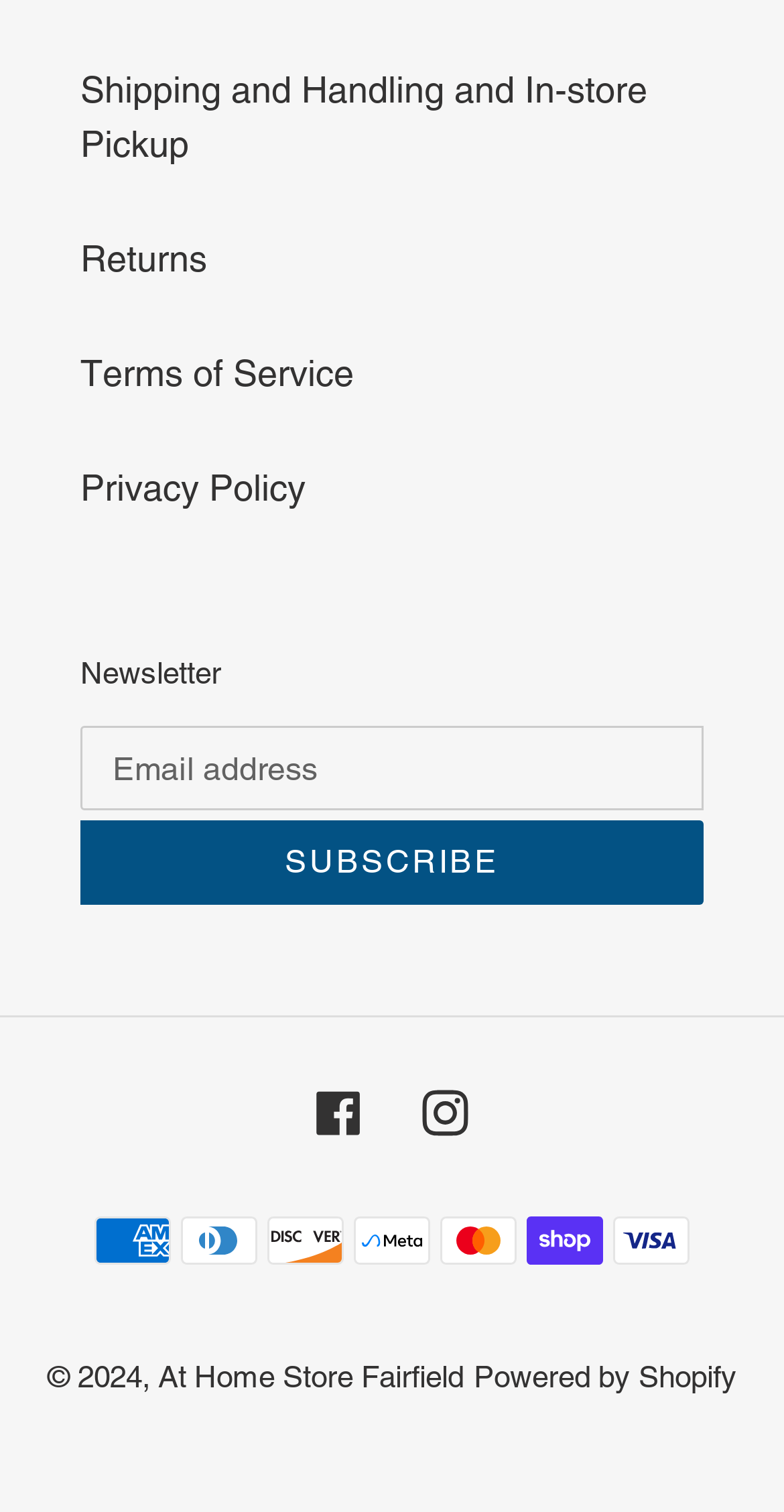What social media platforms are linked?
Answer the question with a single word or phrase, referring to the image.

Facebook, Instagram